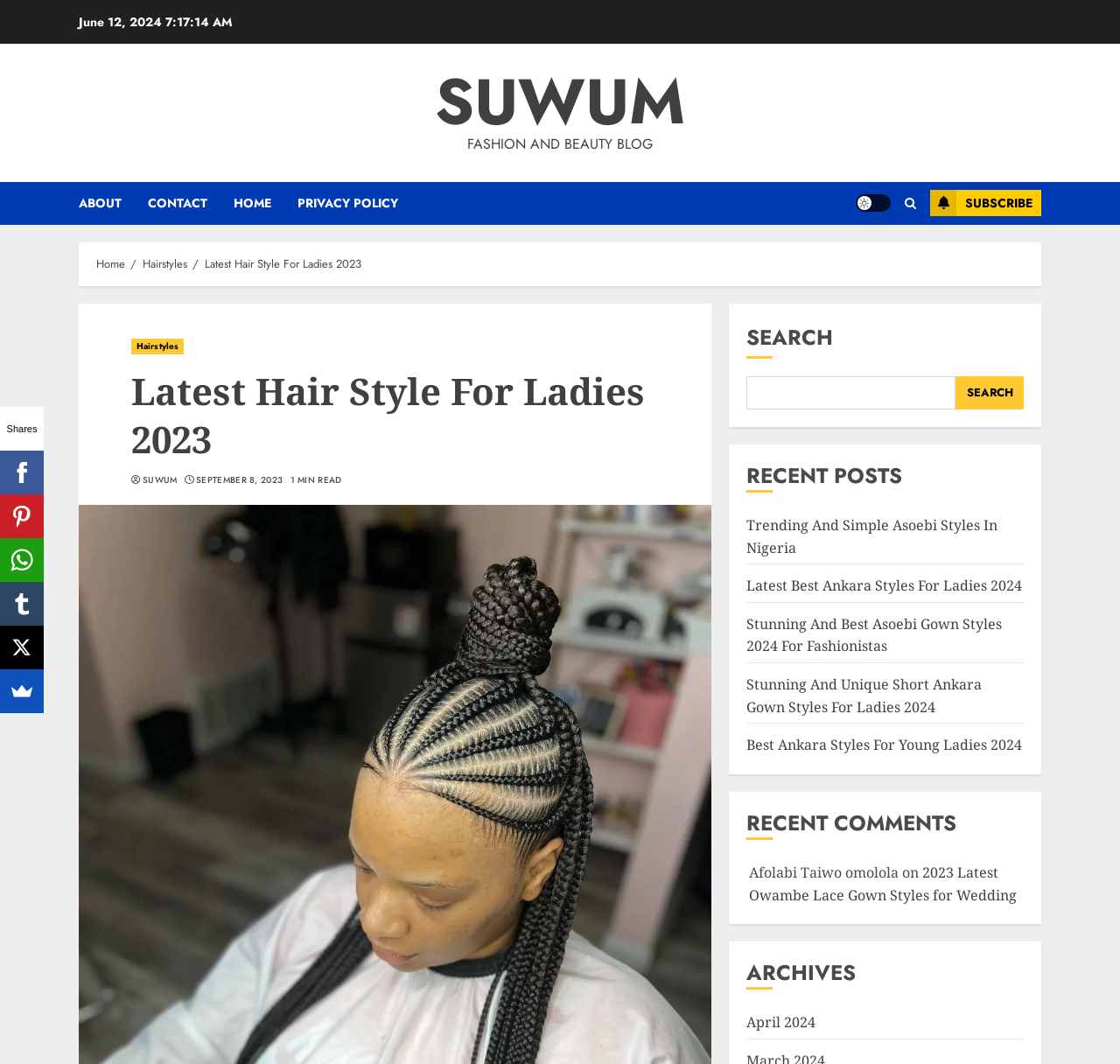Identify the bounding box coordinates of the area that should be clicked in order to complete the given instruction: "go to events page". The bounding box coordinates should be four float numbers between 0 and 1, i.e., [left, top, right, bottom].

None